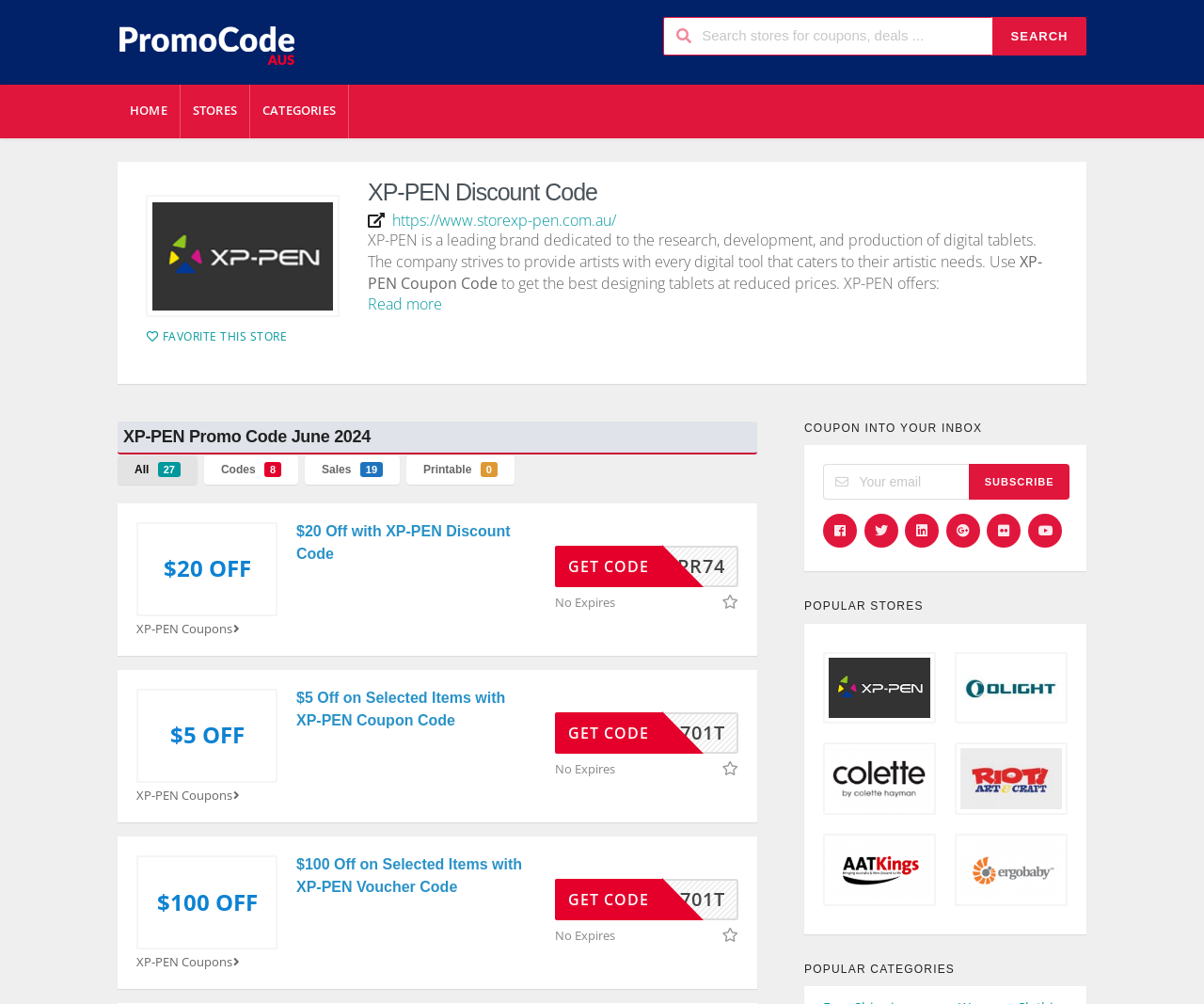Identify the bounding box coordinates for the UI element described as: "Bronx Tree Service".

None